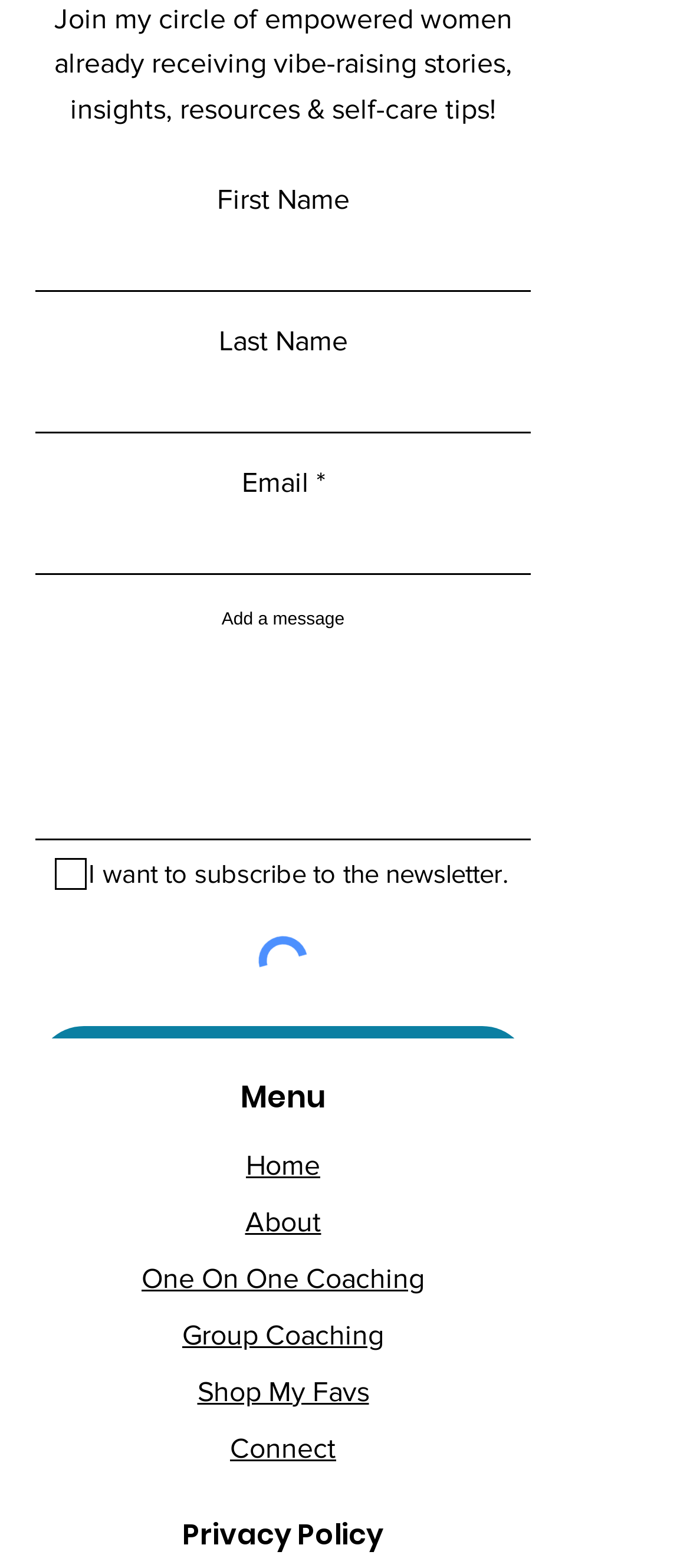Determine the bounding box coordinates for the area that should be clicked to carry out the following instruction: "View Cookie Policy".

None